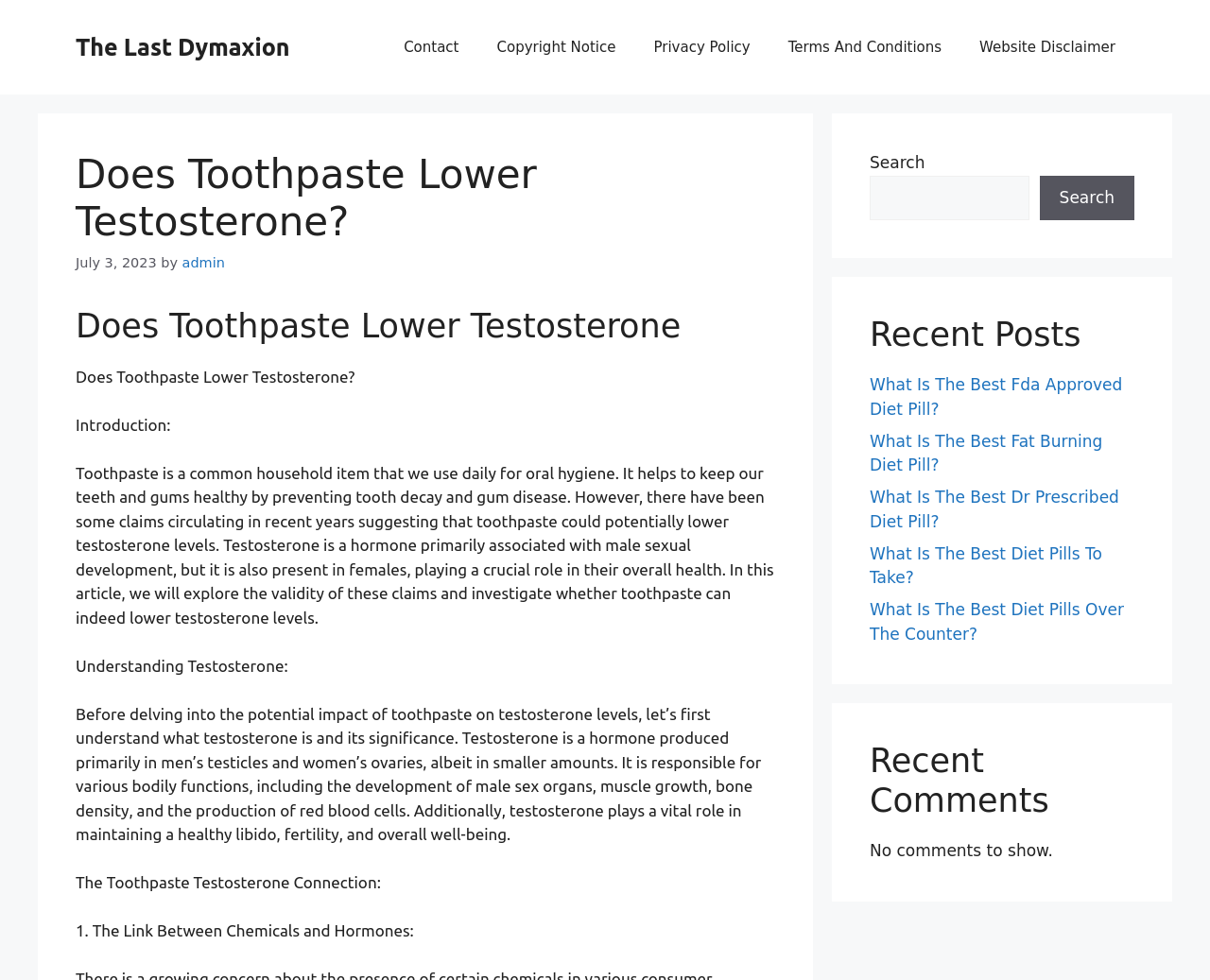Identify the bounding box coordinates of the clickable region necessary to fulfill the following instruction: "Click on the 'Bags' link". The bounding box coordinates should be four float numbers between 0 and 1, i.e., [left, top, right, bottom].

None